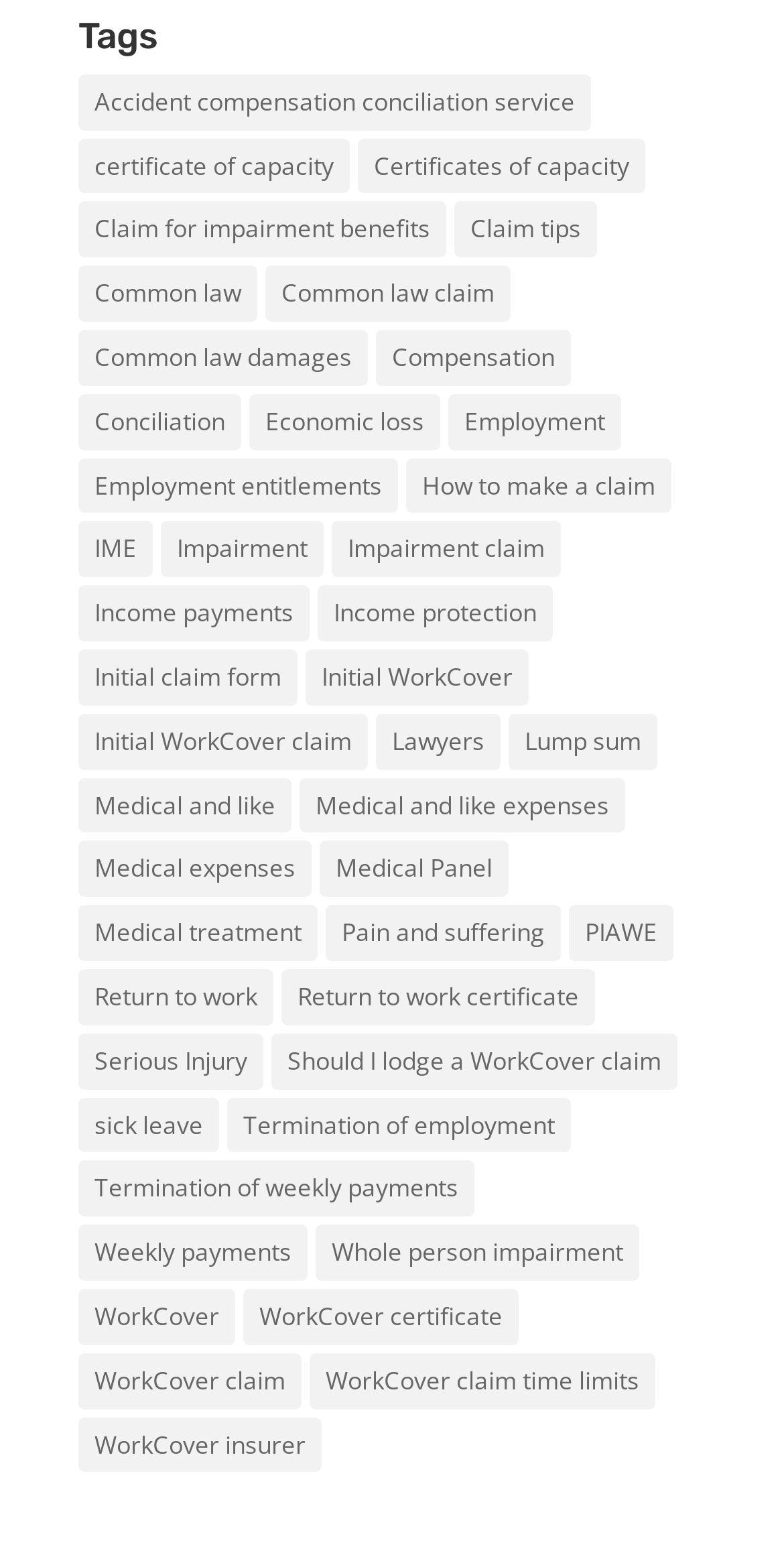Find the bounding box coordinates of the area that needs to be clicked in order to achieve the following instruction: "Explore Common law claim". The coordinates should be specified as four float numbers between 0 and 1, i.e., [left, top, right, bottom].

[0.338, 0.17, 0.651, 0.206]